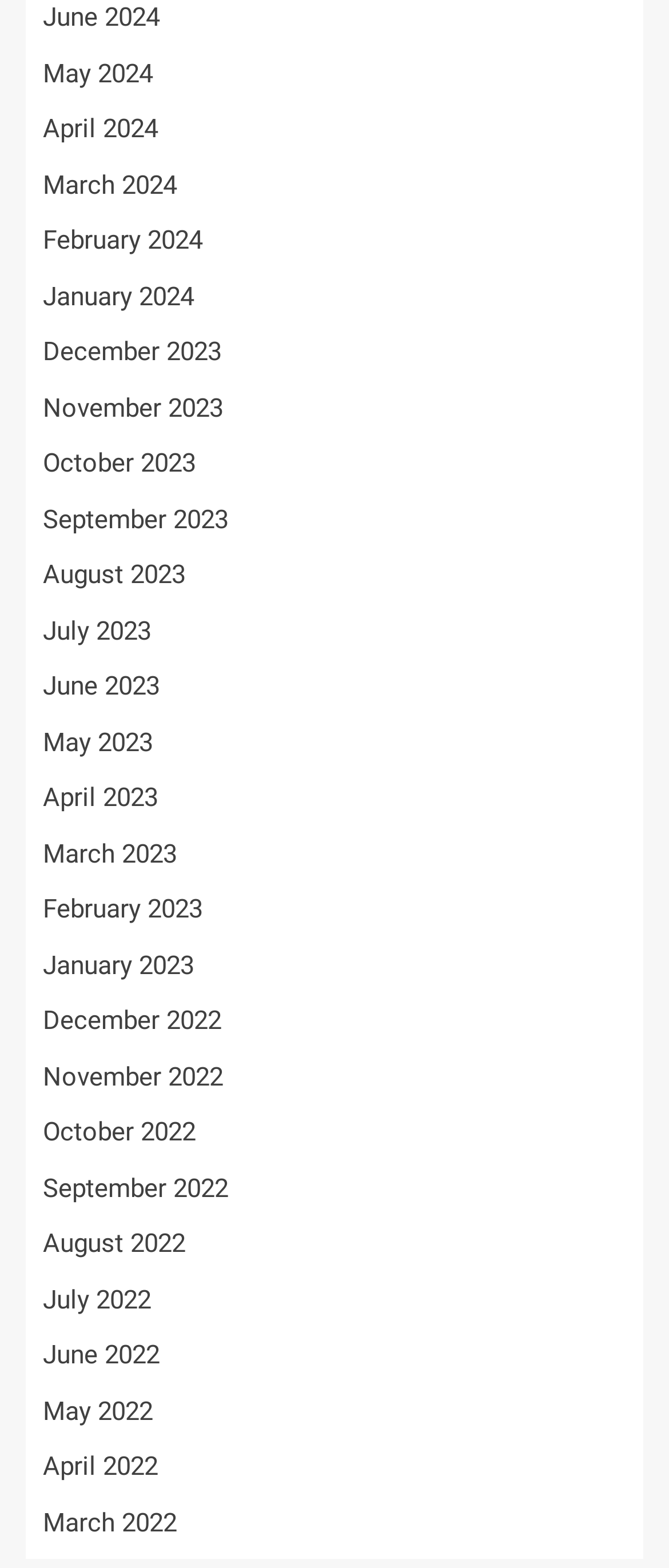Determine the bounding box coordinates of the clickable element to complete this instruction: "Access March 2024". Provide the coordinates in the format of four float numbers between 0 and 1, [left, top, right, bottom].

[0.064, 0.108, 0.264, 0.128]